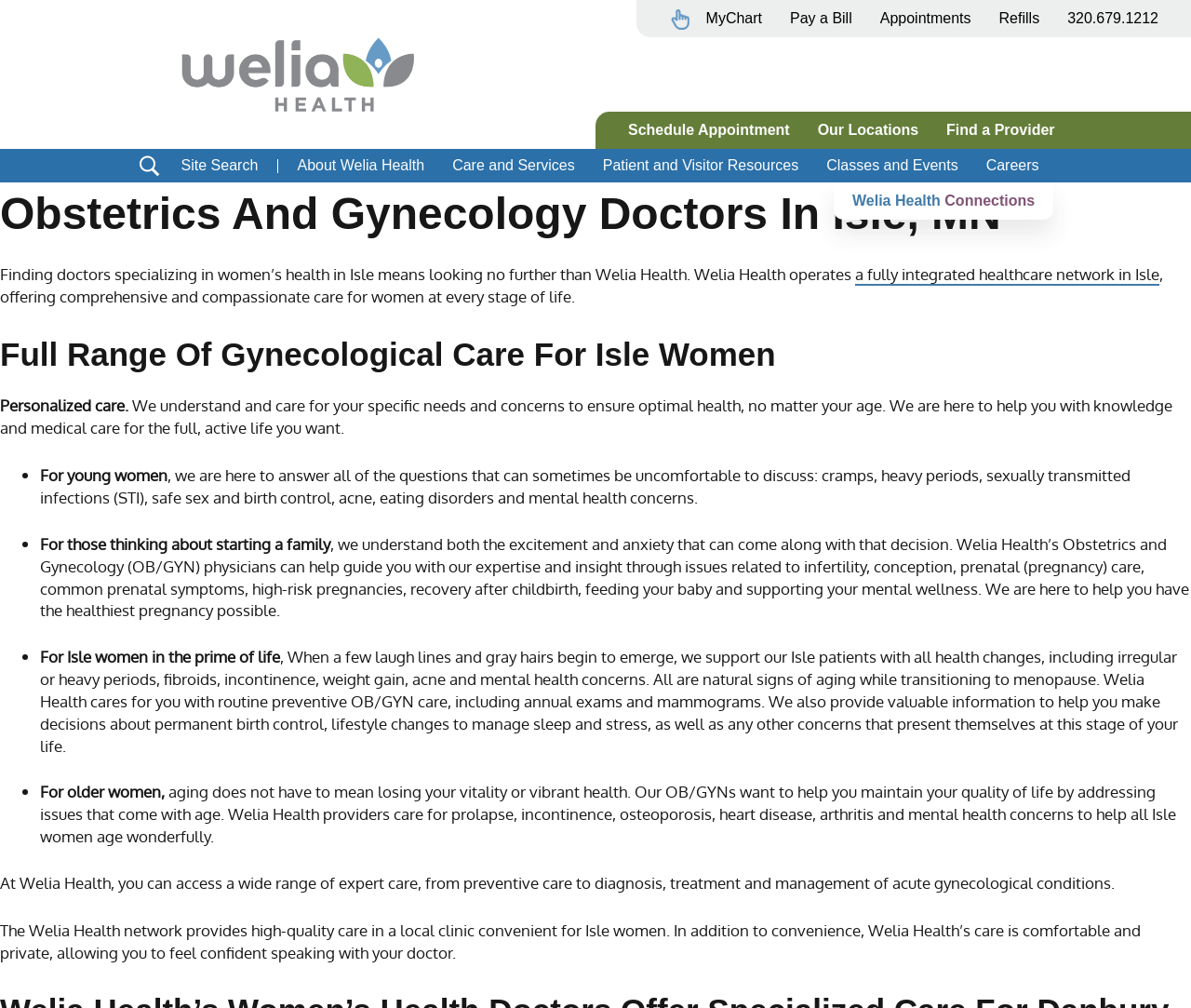Find the bounding box coordinates for the element that must be clicked to complete the instruction: "Schedule an appointment". The coordinates should be four float numbers between 0 and 1, indicated as [left, top, right, bottom].

[0.516, 0.112, 0.675, 0.146]